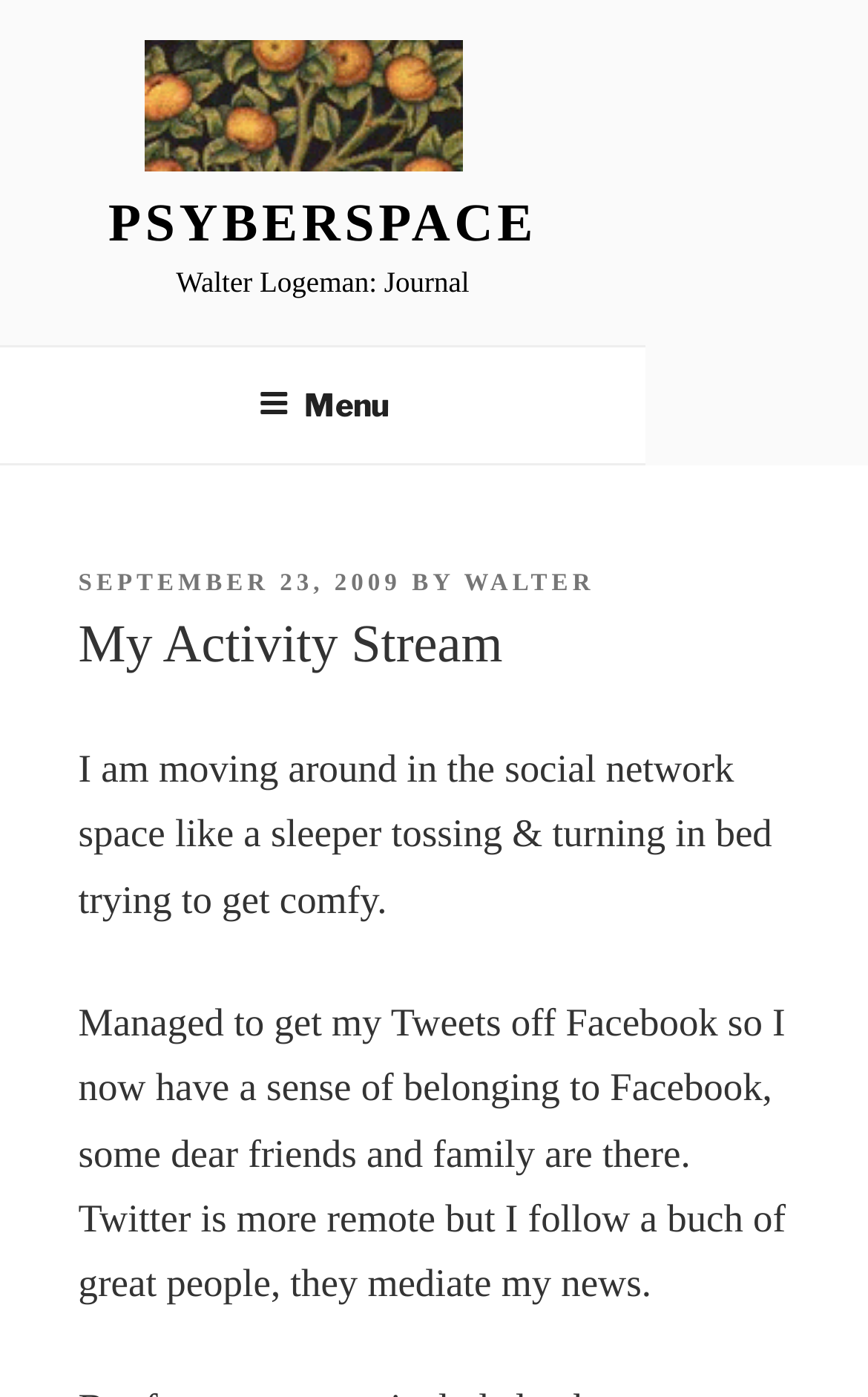From the webpage screenshot, predict the bounding box of the UI element that matches this description: "parent_node: PSYBERSPACE".

[0.166, 0.028, 0.578, 0.137]